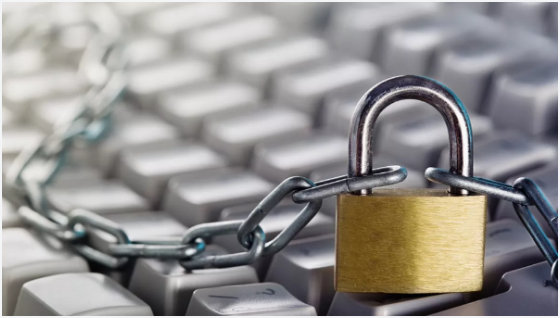Identify and describe all the elements present in the image.

The image depicts a close-up view of a keyboard secured with a metallic chain and a combination lock. The presence of the chain and lock symbolizes cyber security and the importance of protecting digital information. This visual representation emphasizes the growing concern for cybersecurity in an era where data breaches and hacking incidents are prevalent. It aligns with the theme of the article discussing the recent funding raised by a cybersecurity firm, Alcide, to enhance its services and solutions in the market. The lock signifies safeguarding systems and information, which is essential for both individuals and organizations in the digital landscape.